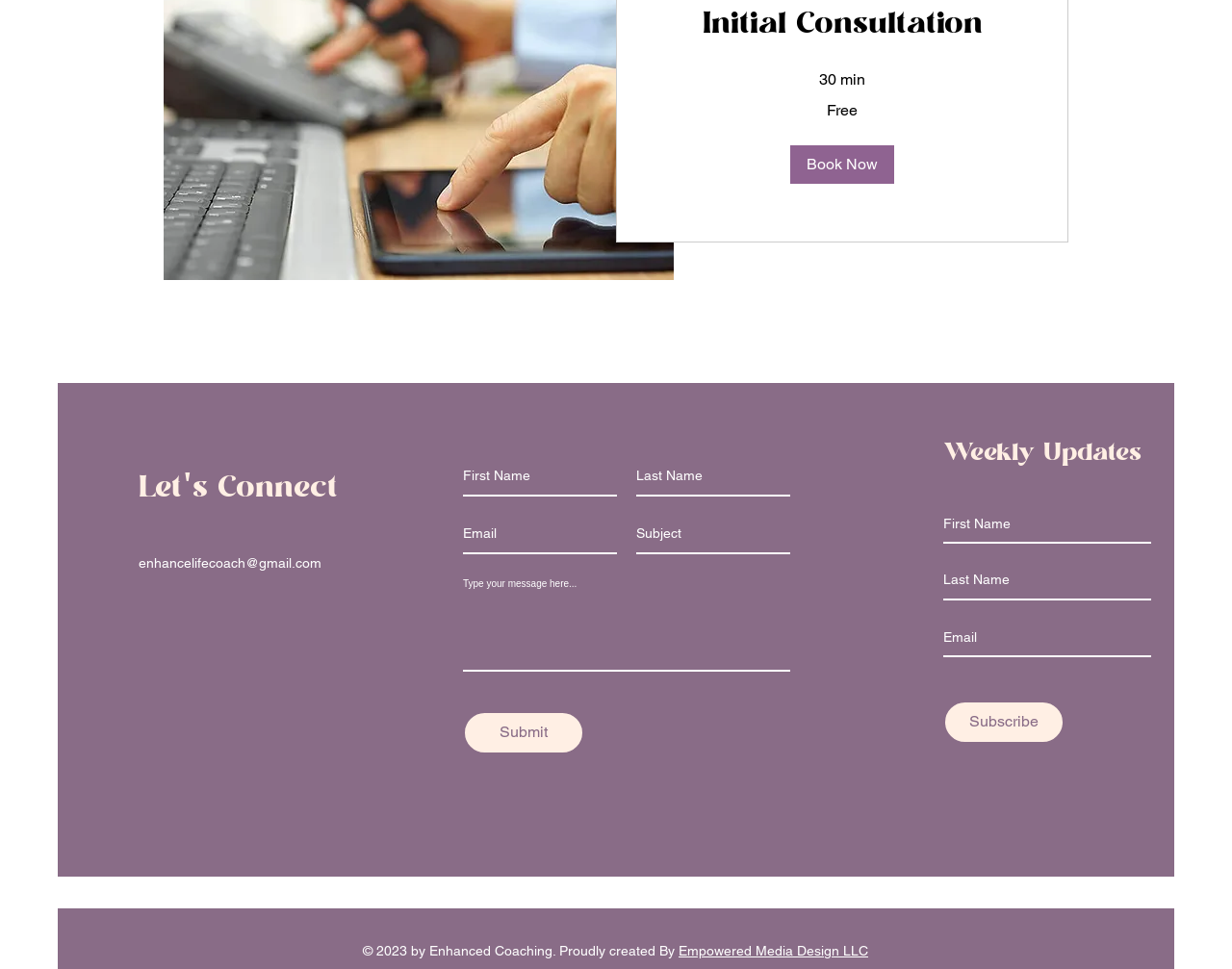Identify the bounding box coordinates of the element to click to follow this instruction: 'Submit a contact form'. Ensure the coordinates are four float values between 0 and 1, provided as [left, top, right, bottom].

[0.376, 0.734, 0.474, 0.779]